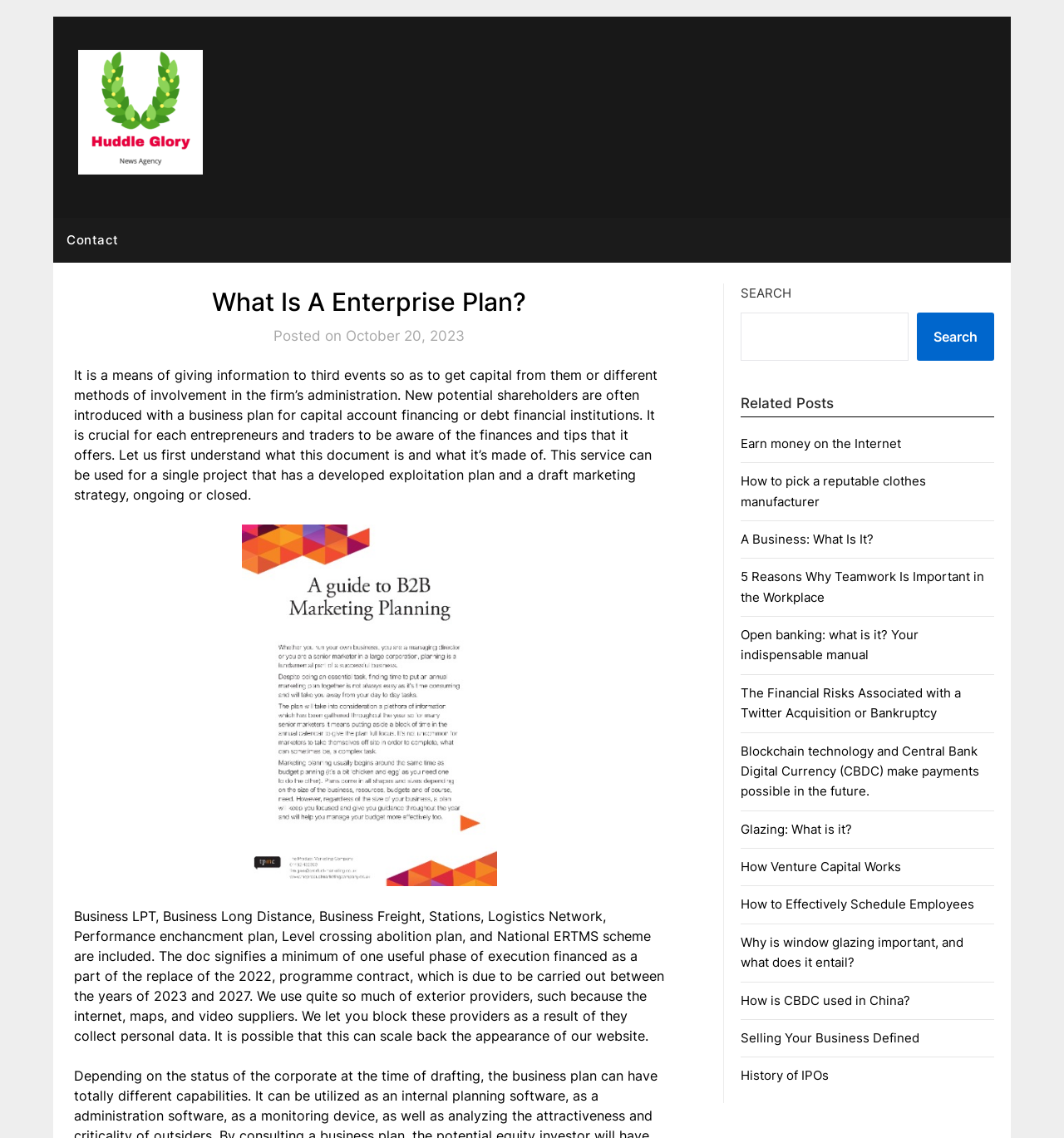Explain in detail what you observe on this webpage.

The webpage is about "What Is A Enterprise Plan?" and is provided by Huddle Glory. At the top left, there is a link to the Huddle Glory website, accompanied by an image of the same name. To the right of this, there is a link to the "Contact" page.

Below the top navigation, there is a header section that contains the title "What Is A Enterprise Plan?" in a large font, followed by a smaller text "Posted on October 20, 2023". 

The main content of the page is a long paragraph of text that explains what a business plan is, its importance, and its components. This text is accompanied by an image related to business plans, placed to the right of the text.

Below the main content, there is a section that lists various business-related terms, including "Business LPT", "Business Long Distance", and "National ERTMS scheme".

To the right of the main content, there is a complementary section that contains a search bar with a "SEARCH" label and a "Search" button. Below the search bar, there are several links to related posts, including "Earn money on the Internet", "How to pick a reputable clothes manufacturer", and "A Business: What Is It?", among others.